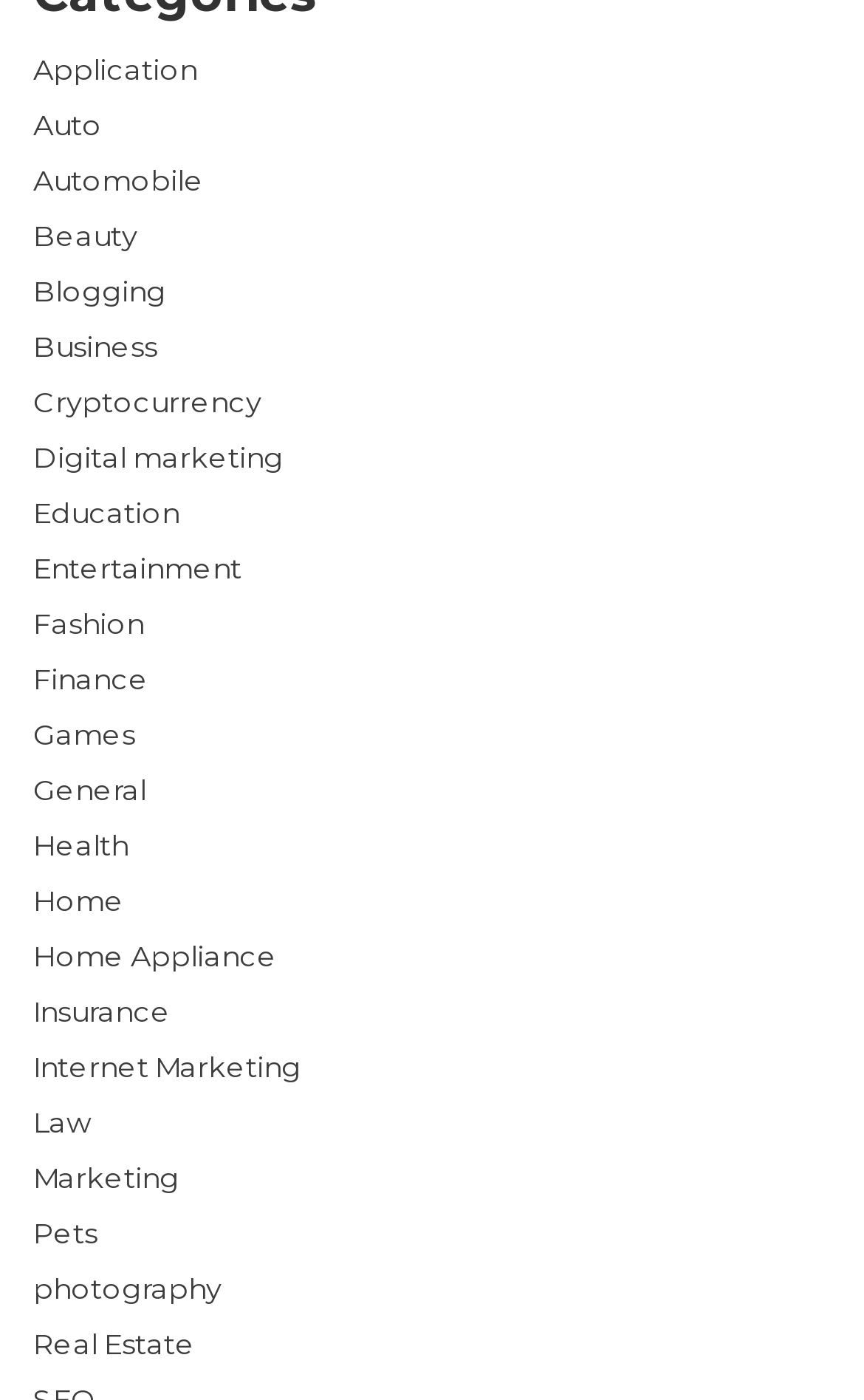What are the categories listed on the webpage?
From the image, provide a succinct answer in one word or a short phrase.

Various categories